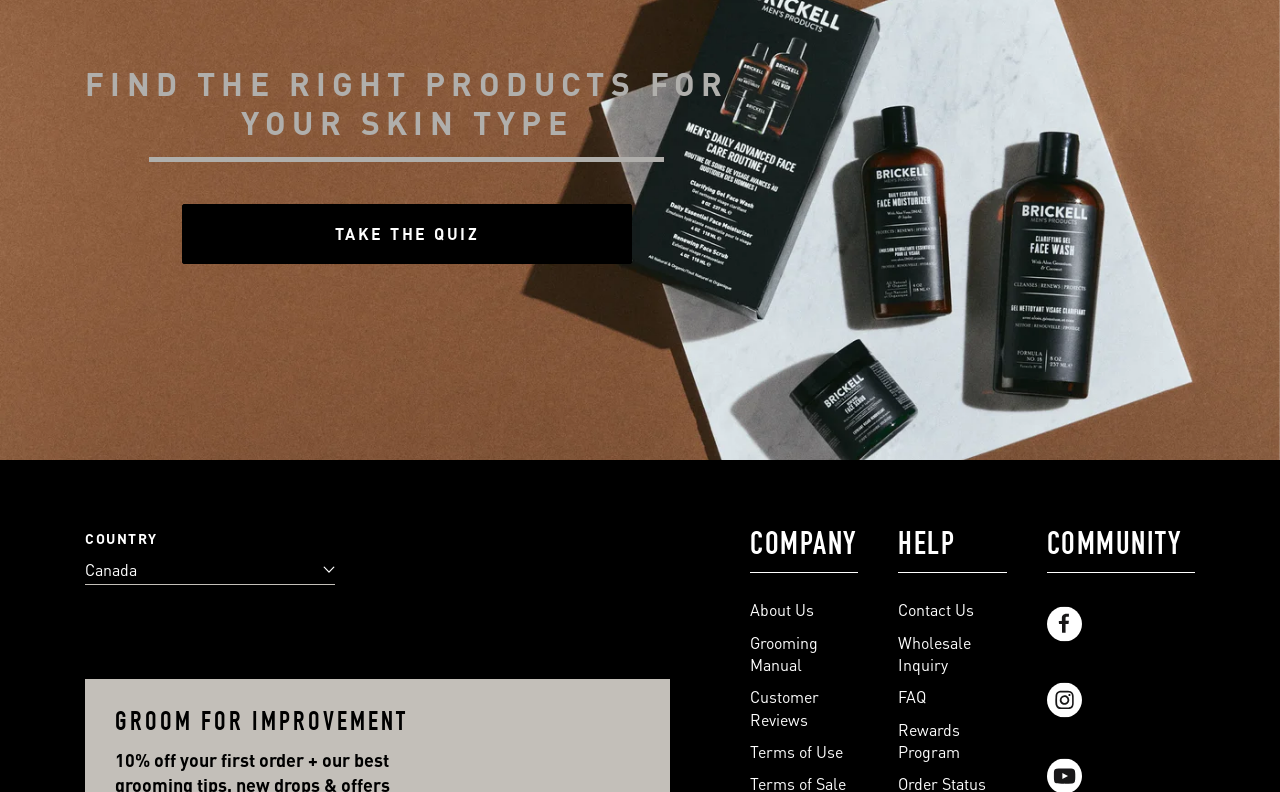Based on the image, provide a detailed response to the question:
What is the last link in the 'HELP' section?

The 'HELP' section contains links to 'Contact Us', 'Wholesale Inquiry', 'FAQ', and 'Rewards Program', with 'Rewards Program' being the last link in the section.